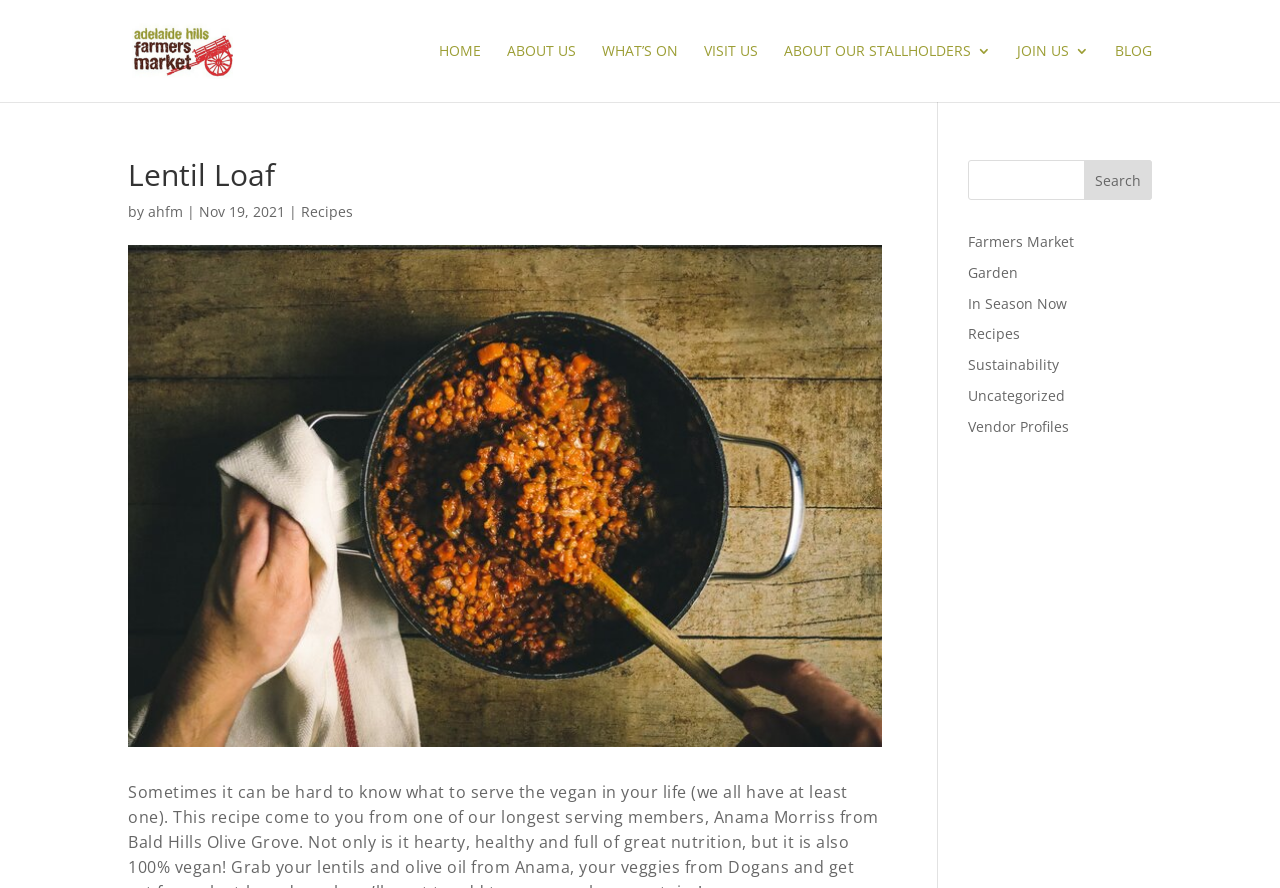Locate the bounding box coordinates of the element to click to perform the following action: 'read about lentil loaf'. The coordinates should be given as four float values between 0 and 1, in the form of [left, top, right, bottom].

[0.1, 0.18, 0.689, 0.225]